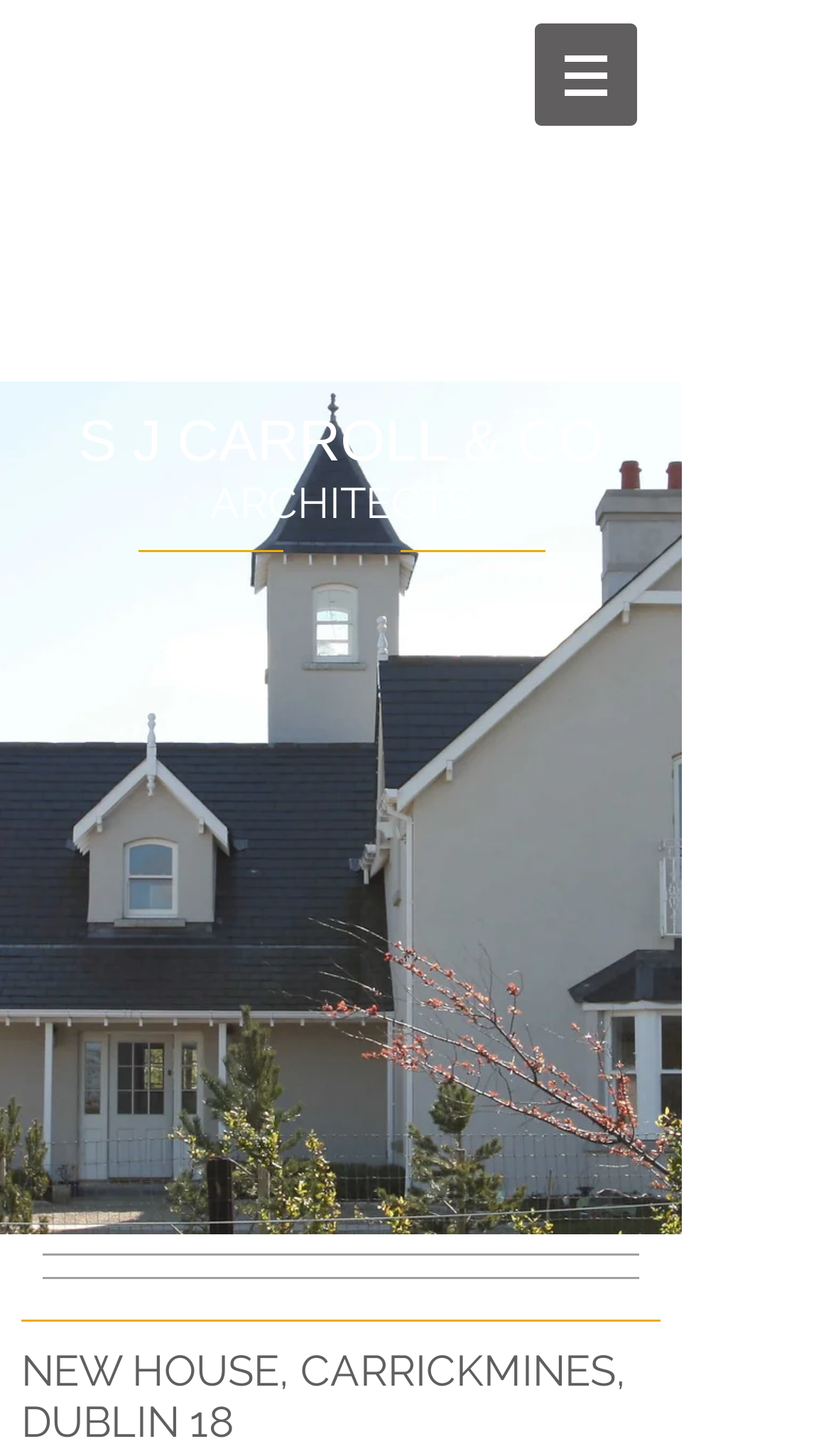Based on what you see in the screenshot, provide a thorough answer to this question: What is the location of the new house?

I found the answer by looking at the main heading element on the webpage, which says 'NEW HOUSE, CARRICKMINES, DUBLIN 18', indicating that the new house is located in Carrickmines, Dublin 18.